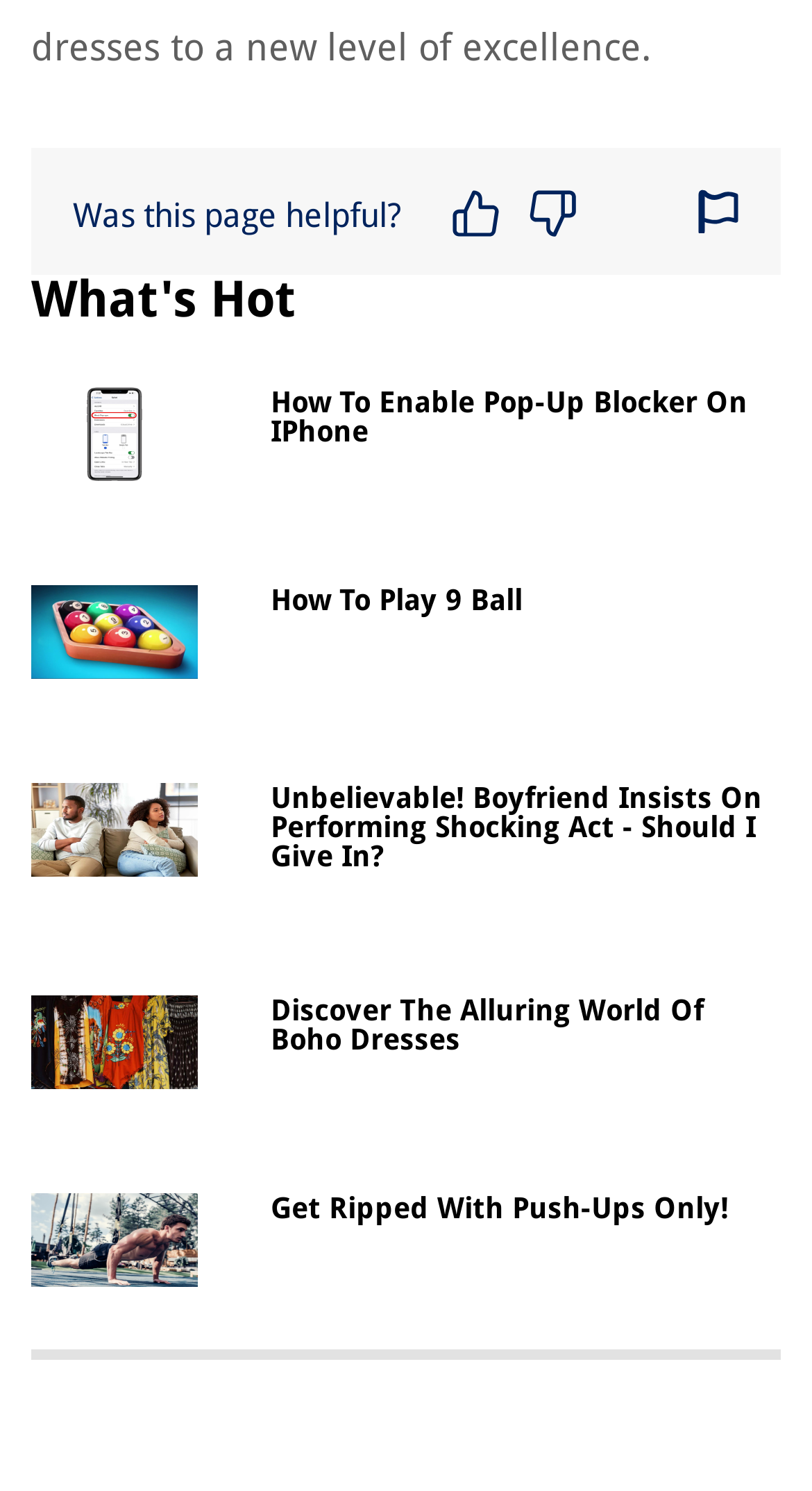Using floating point numbers between 0 and 1, provide the bounding box coordinates in the format (top-left x, top-left y, bottom-right x, bottom-right y). Locate the UI element described here: alt="Get Ripped With Push-Ups Only!"

[0.038, 0.817, 0.244, 0.843]